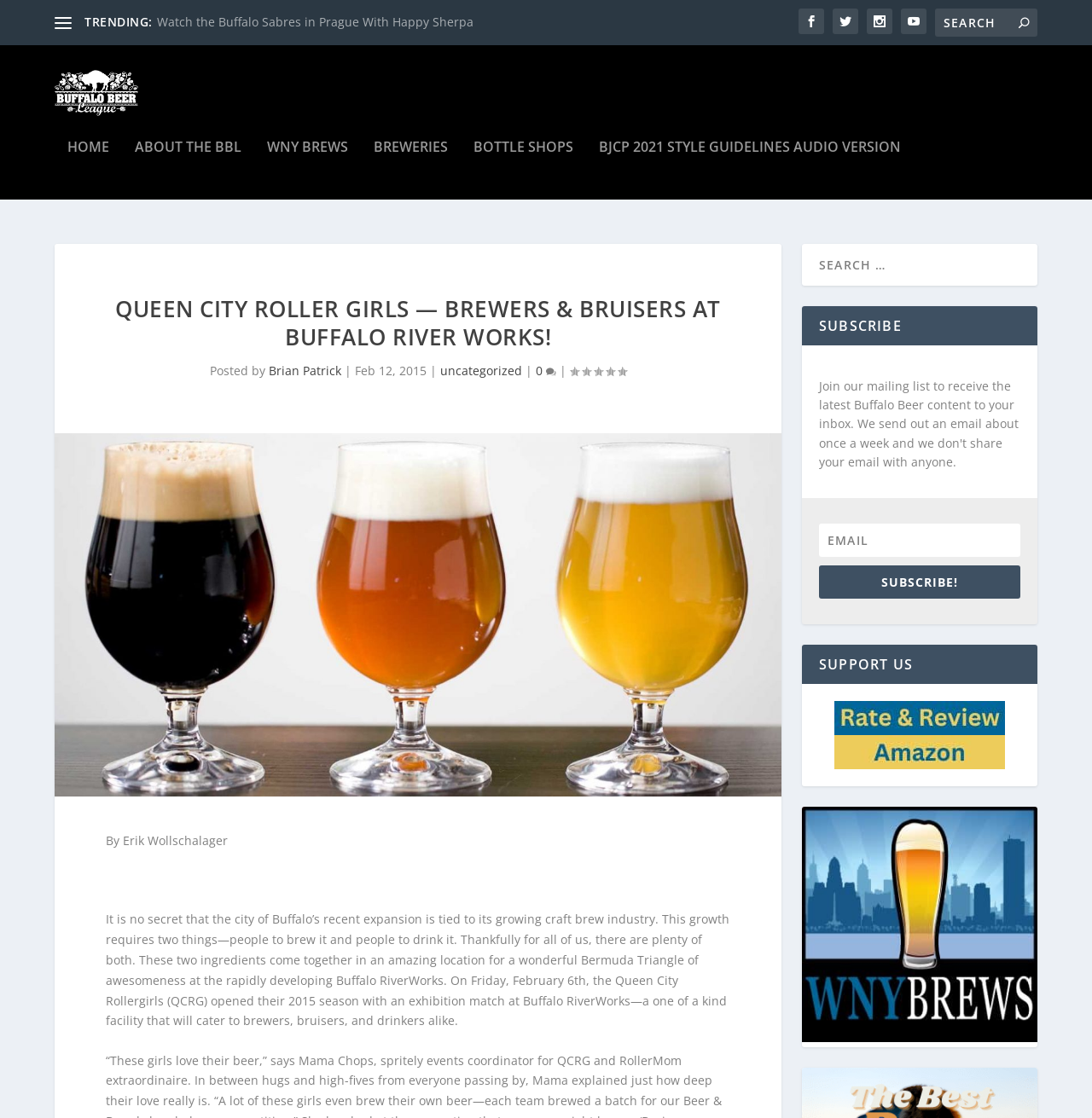What is the location of the event mentioned in the article?
Answer the question with a single word or phrase by looking at the picture.

Buffalo RiverWorks